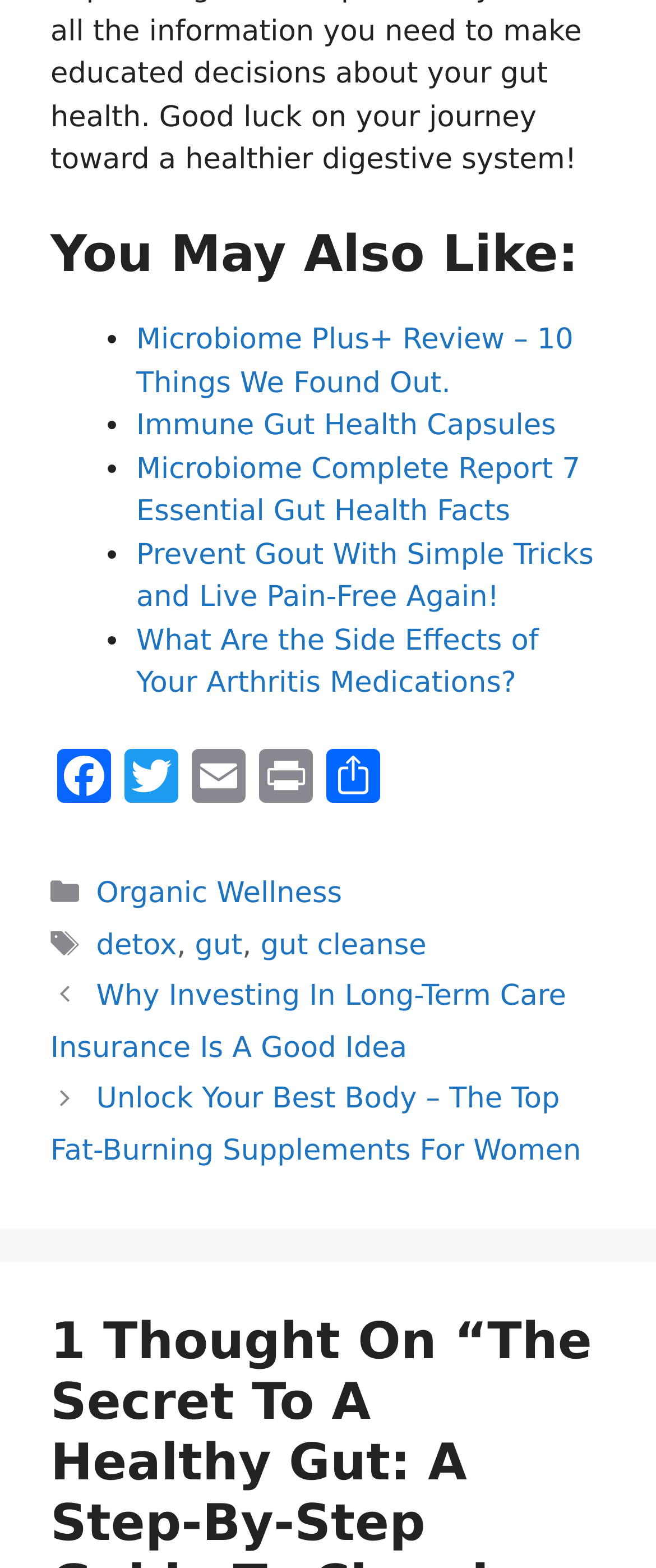Provide a one-word or short-phrase answer to the question:
What is the last article in the 'Posts' section?

Unlock Your Best Body